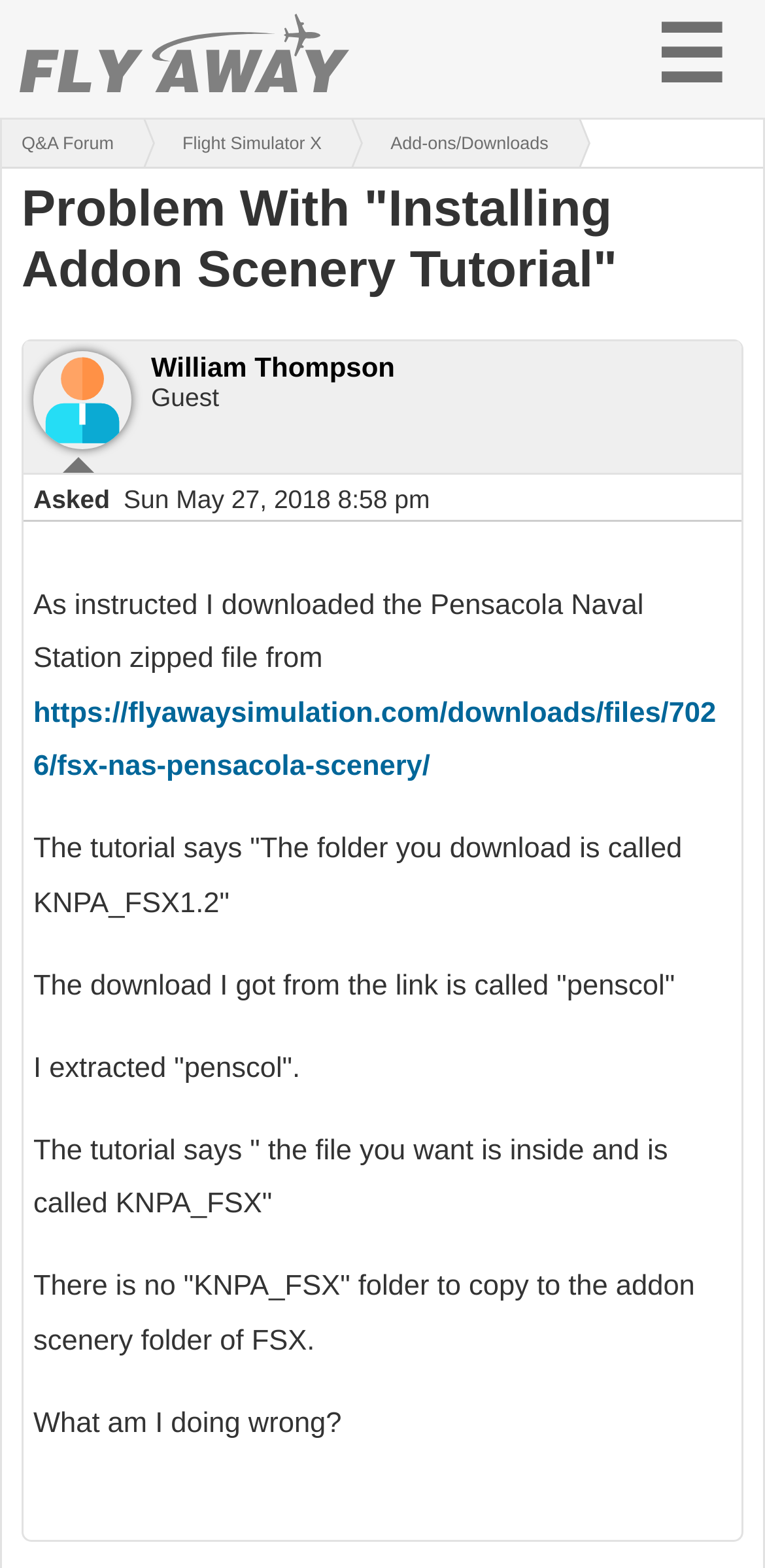What is the date and time the question was asked?
Could you answer the question with a detailed and thorough explanation?

I found the date and time by looking at the static text element that says 'Sun May 27, 2018 8:58 pm' which is located below the username of the person who posted the question.